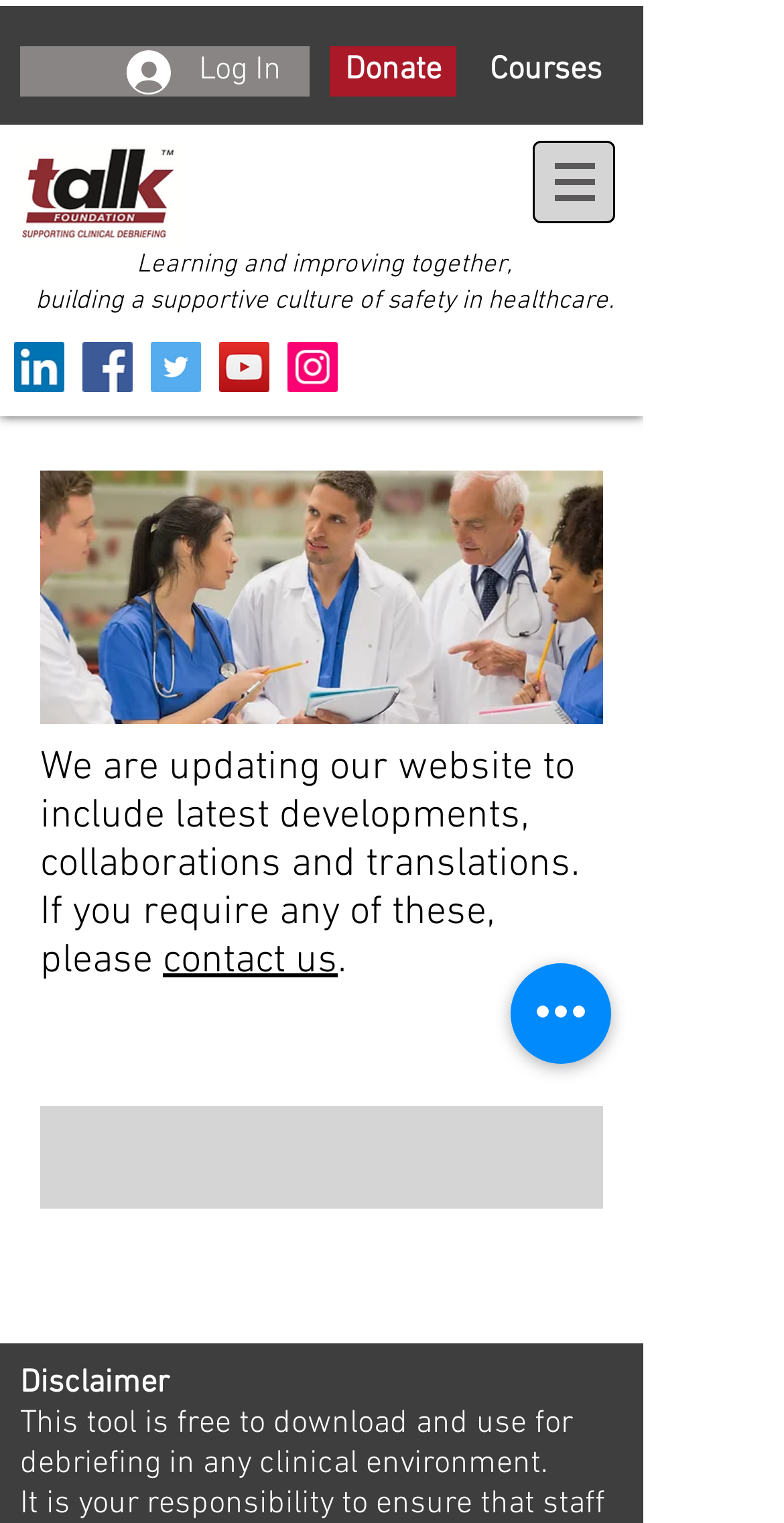Determine the bounding box coordinates of the UI element described by: "contact us".

[0.208, 0.616, 0.431, 0.648]